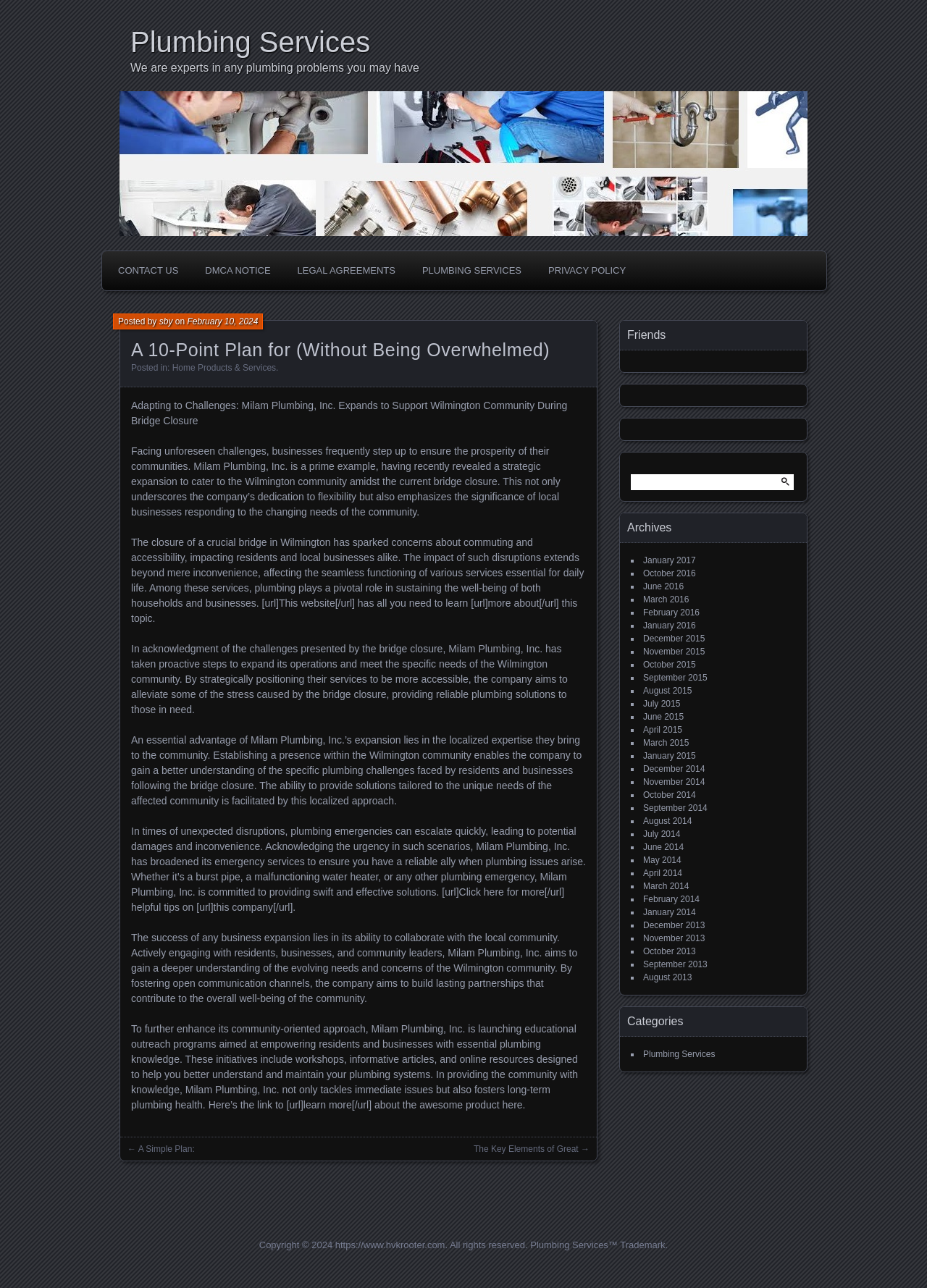Reply to the question with a brief word or phrase: What is the impact of the bridge closure on the Wilmington community?

Disruptions to commuting and accessibility